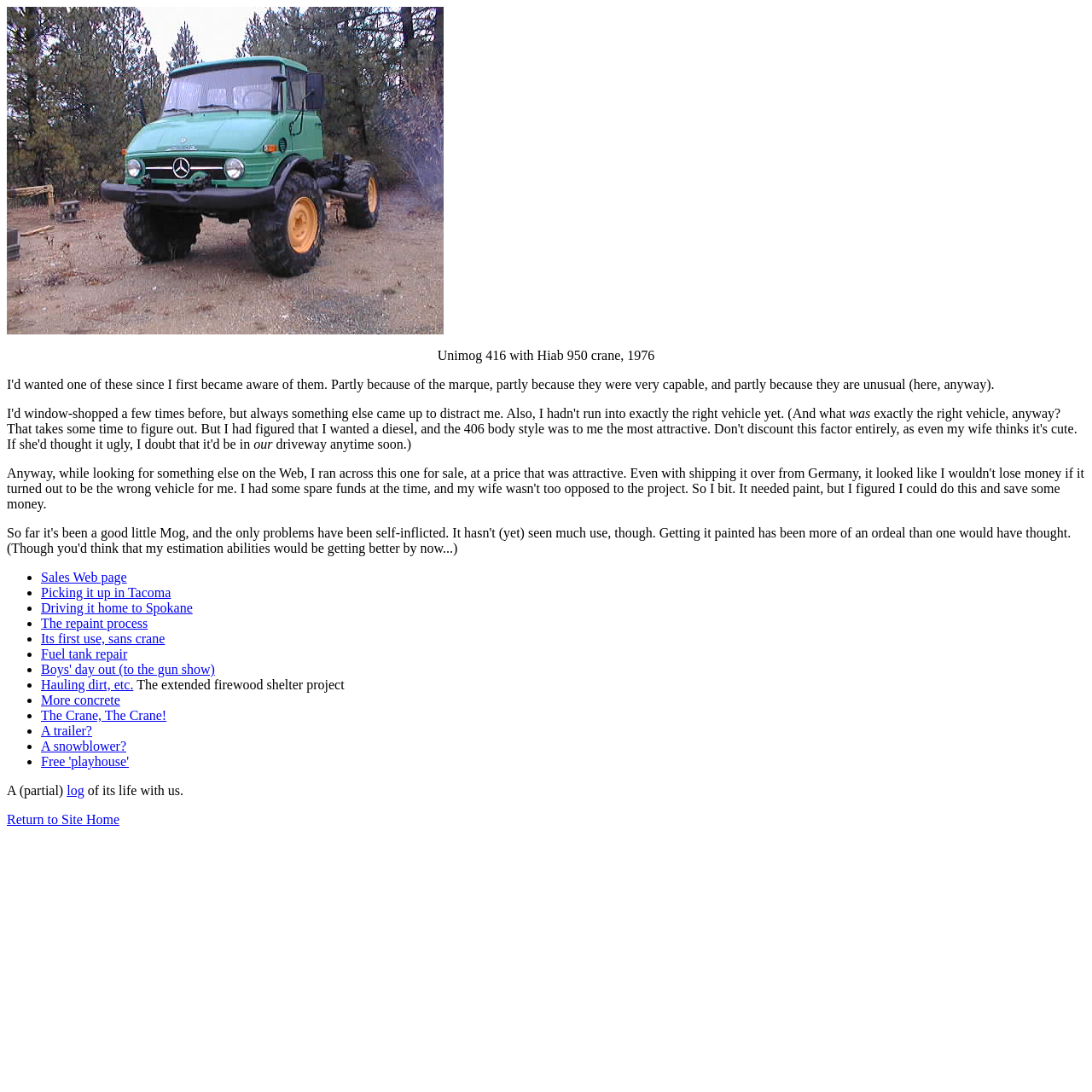Please specify the bounding box coordinates of the area that should be clicked to accomplish the following instruction: "View Sales Web page". The coordinates should consist of four float numbers between 0 and 1, i.e., [left, top, right, bottom].

[0.038, 0.522, 0.116, 0.535]